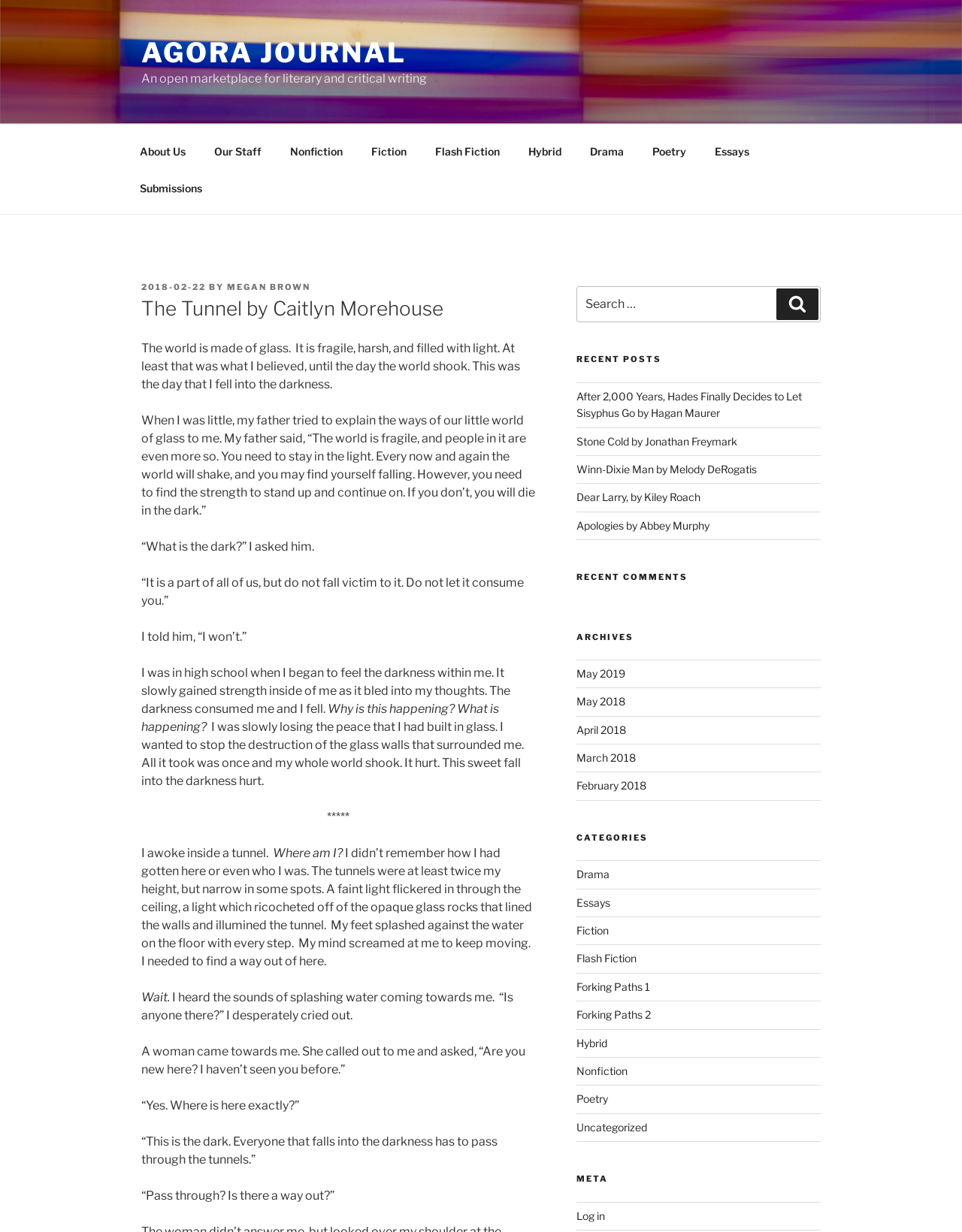What is the title of the literary work?
Make sure to answer the question with a detailed and comprehensive explanation.

The title of the literary work can be found in the heading element 'The Tunnel by Caitlyn Morehouse' which is located at the top of the webpage.